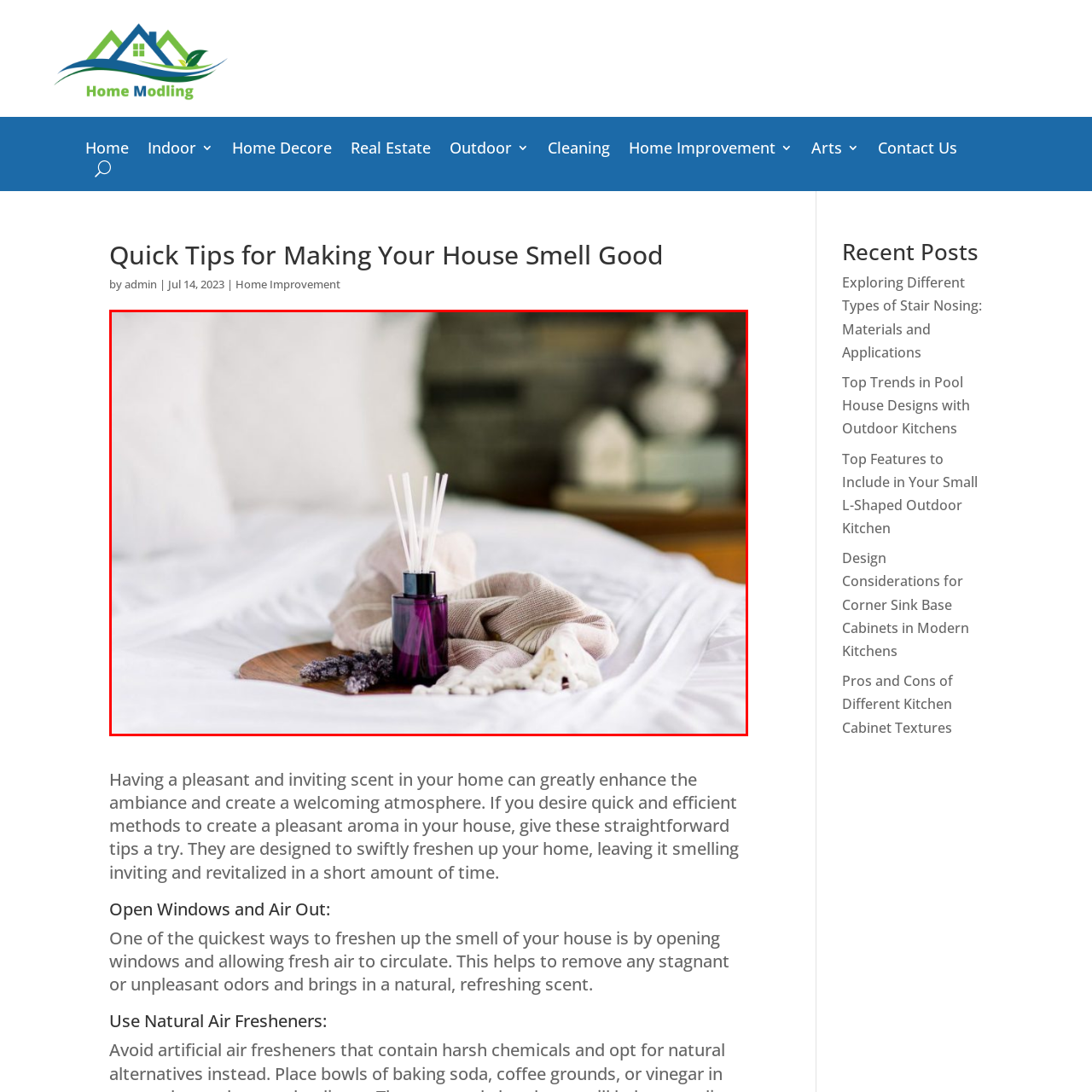Provide a detailed account of the visual content within the red-outlined section of the image.

The image beautifully captures a serene and inviting home atmosphere, showcasing a purple aroma diffuser with reed sticks, elegantly placed atop a wooden platter. Surrounding it are soft, neutral-toned textiles, suggesting comfort and tranquility, while a delicate arrangement of lavender adds a natural touch, enhancing the visual appeal. In the softly lit background, hints of plush pillows and decorative elements create a cozy ambiance, perfectly embodying the essence of the article titled "Quick Tips for Making Your House Smell Good." This image reflects the theme of achieving a pleasant and revitalizing aroma in your home through simple and stylish decor.